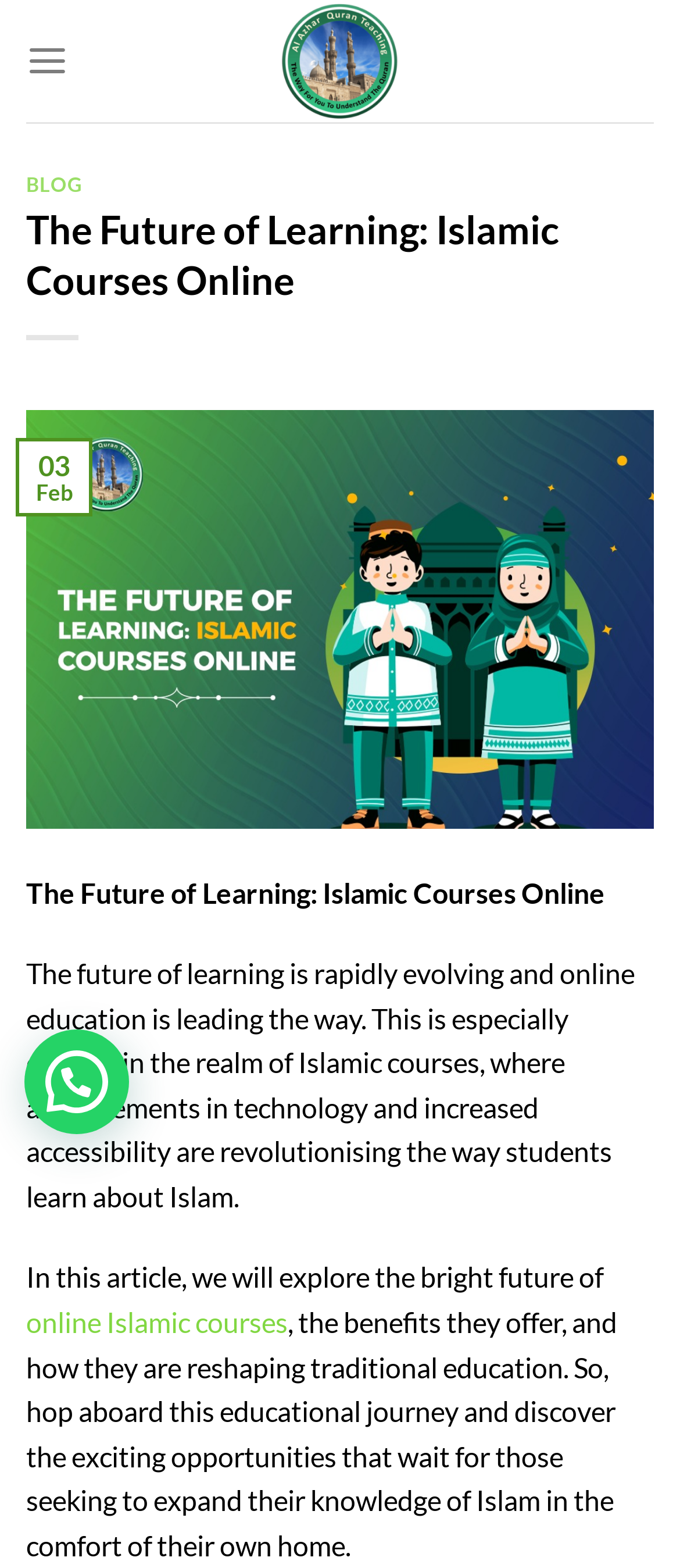Explain the contents of the webpage comprehensively.

The webpage is focused on Islamic courses online, with a prominent link "Al-Azhar Quran Teaching" at the top, accompanied by an image with the same name. Below this, there is a menu link on the left side, which when expanded, reveals a header section with links to "BLOG" and "The Future of Learning: Islamic Courses Online". 

The main content area has a heading "The Future of Learning: Islamic Courses Online" followed by a brief introduction to the article, which discusses the rapid evolution of online education, particularly in Islamic courses. 

On the right side of the main content area, there is a layout table with a date "03 Feb" displayed. Below the introduction, the article continues to explore the benefits of online Islamic courses and how they are reshaping traditional education. There is a link to "online Islamic courses" within the article, which allows users to learn more about this topic.